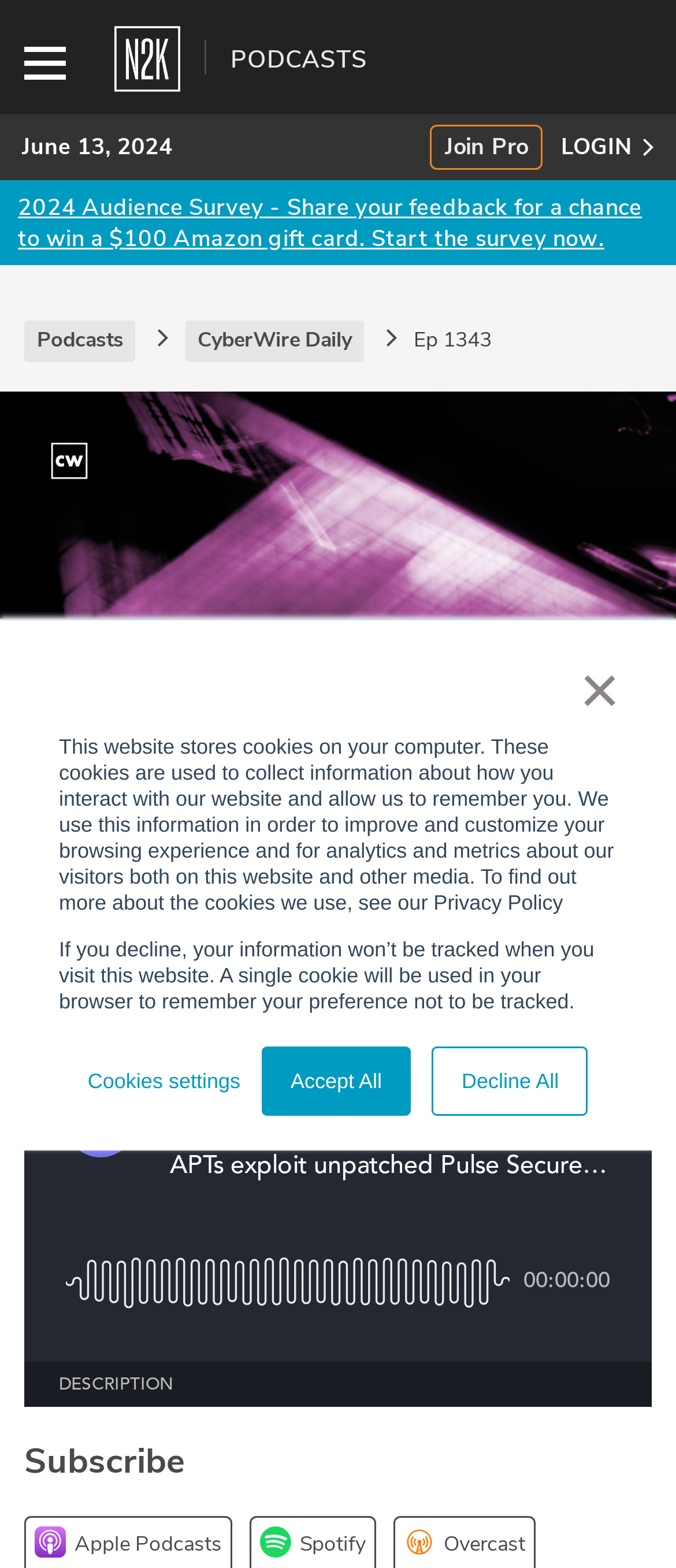Identify the bounding box coordinates necessary to click and complete the given instruction: "Explore Smile".

None